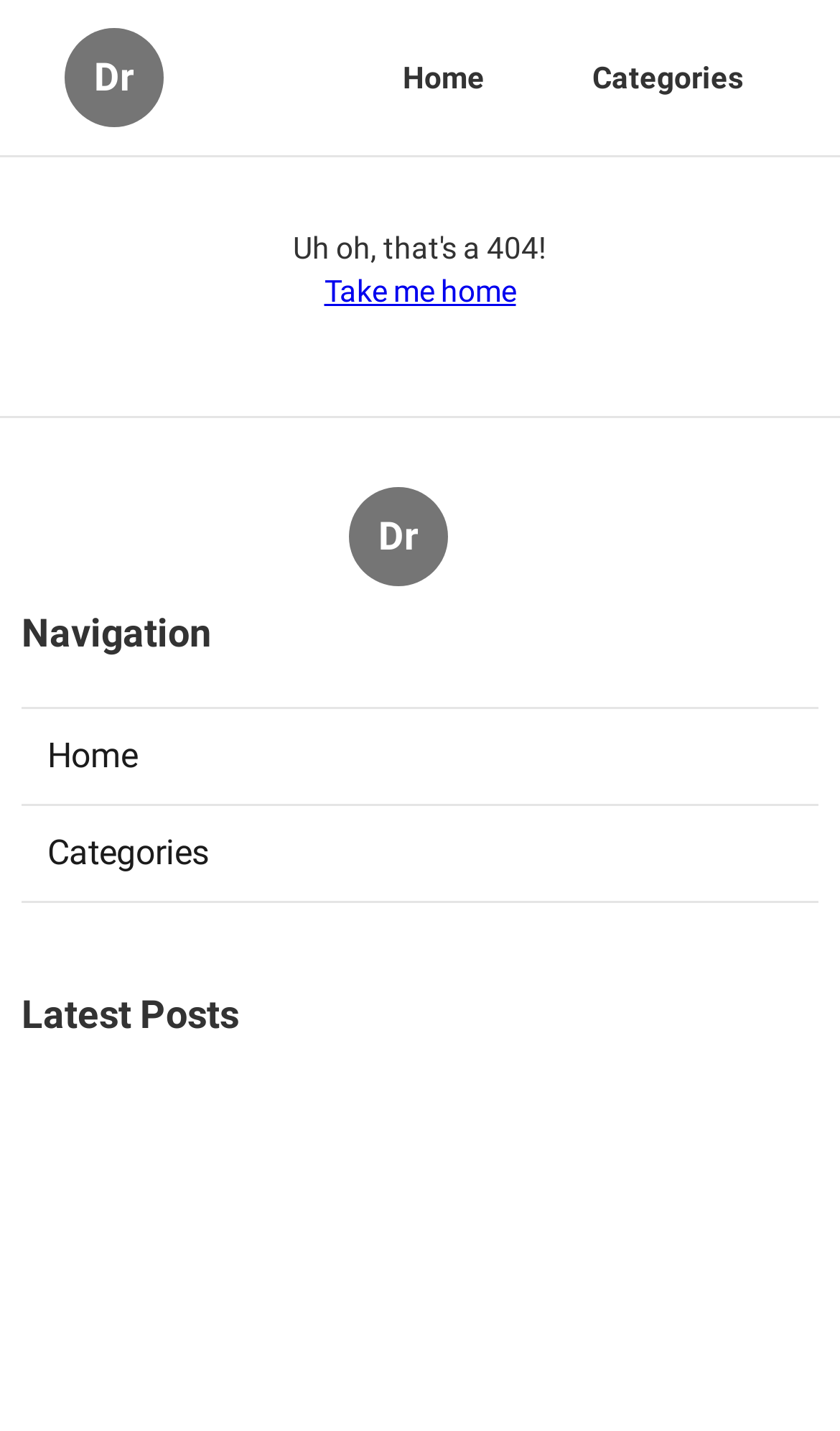What is the purpose of the 'Take me home' link?
Please look at the screenshot and answer using one word or phrase.

To go to the home page